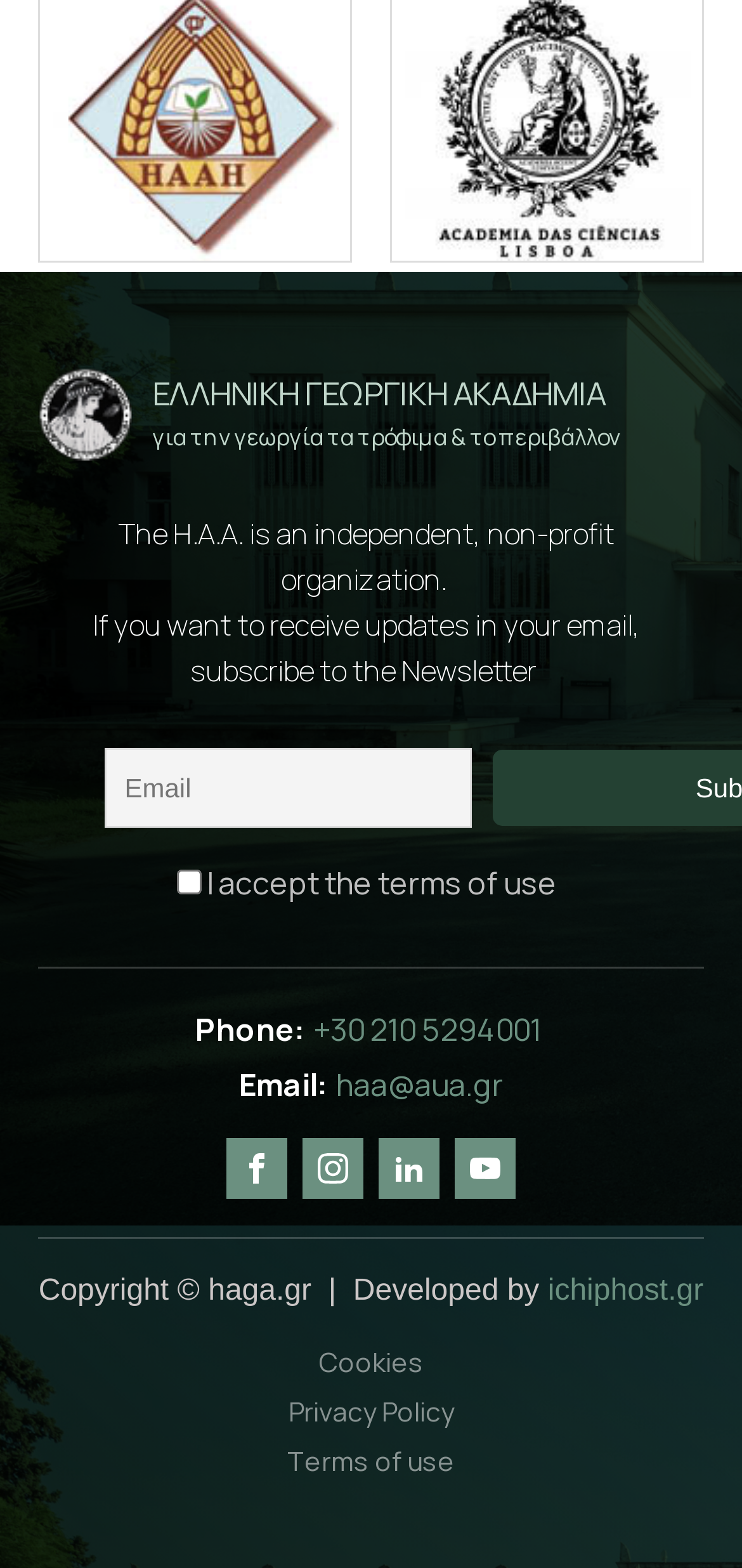Please analyze the image and provide a thorough answer to the question:
What social media platforms does the organization have?

The webpage provides links to the organization's social media profiles on Facebook, Instagram, LinkedIn, and YouTube. These links are accompanied by icons representing each platform.